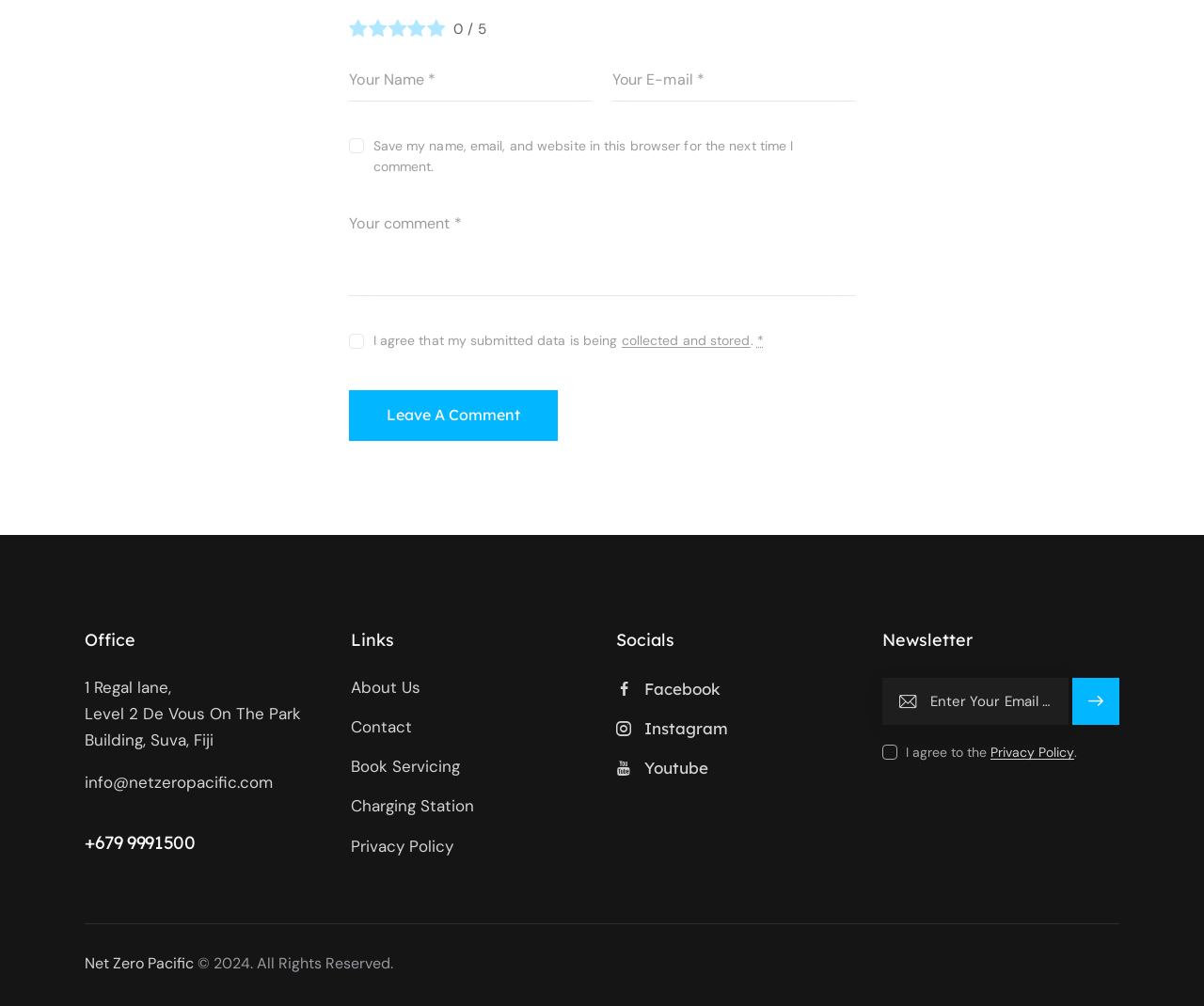Based on the description "name="author" placeholder="Your Name *"", find the bounding box of the specified UI element.

[0.29, 0.06, 0.492, 0.101]